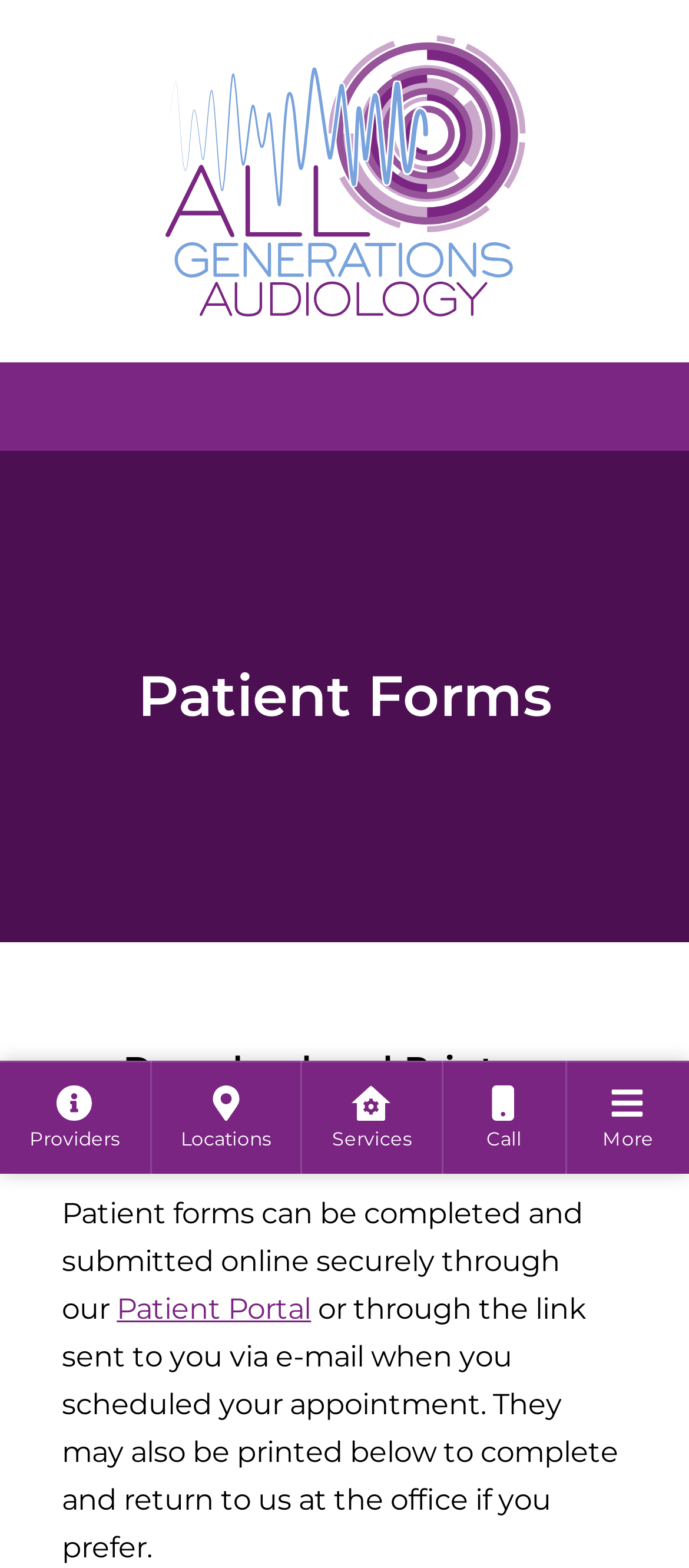Answer succinctly with a single word or phrase:
What is the name of the audiology clinic?

All Generations Audiology